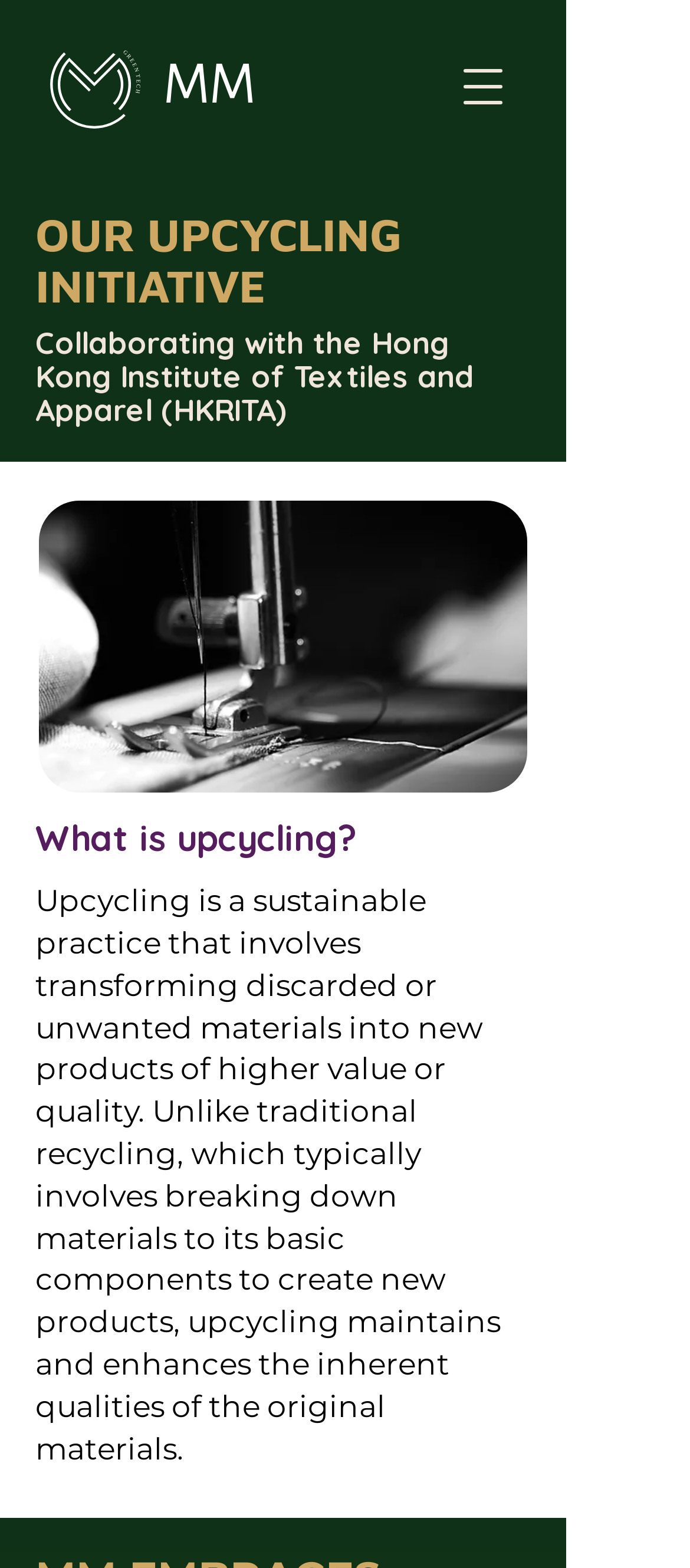What is the image below the heading 'OUR UPCYCLING INITIATIVE'?
Answer the question using a single word or phrase, according to the image.

Sustainable textile practice upcycling